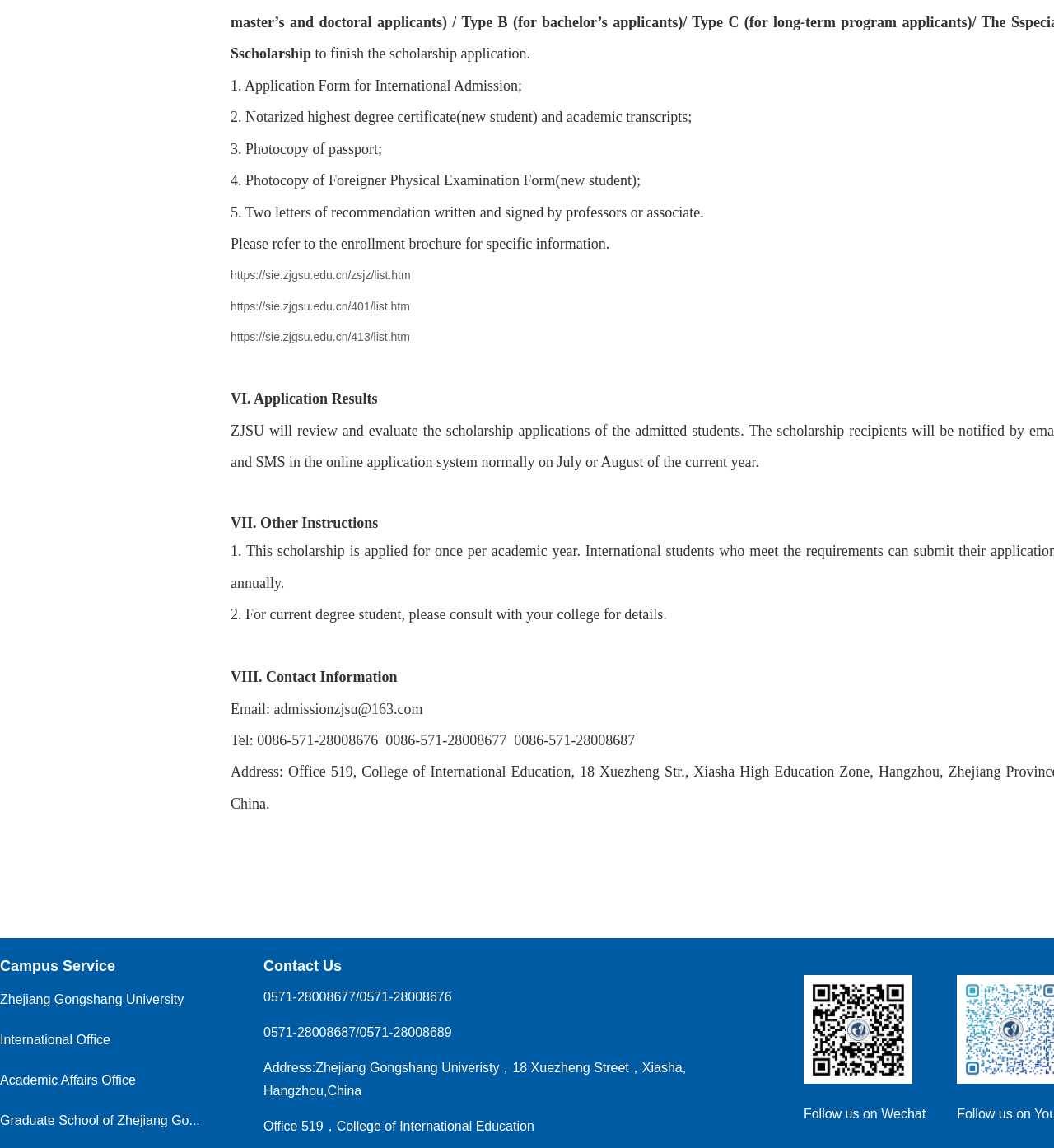Using the provided description Follow us on Wechat, find the bounding box coordinates for the UI element. Provide the coordinates in (top-left x, top-left y, bottom-right x, bottom-right y) format, ensuring all values are between 0 and 1.

[0.762, 0.964, 0.878, 0.977]